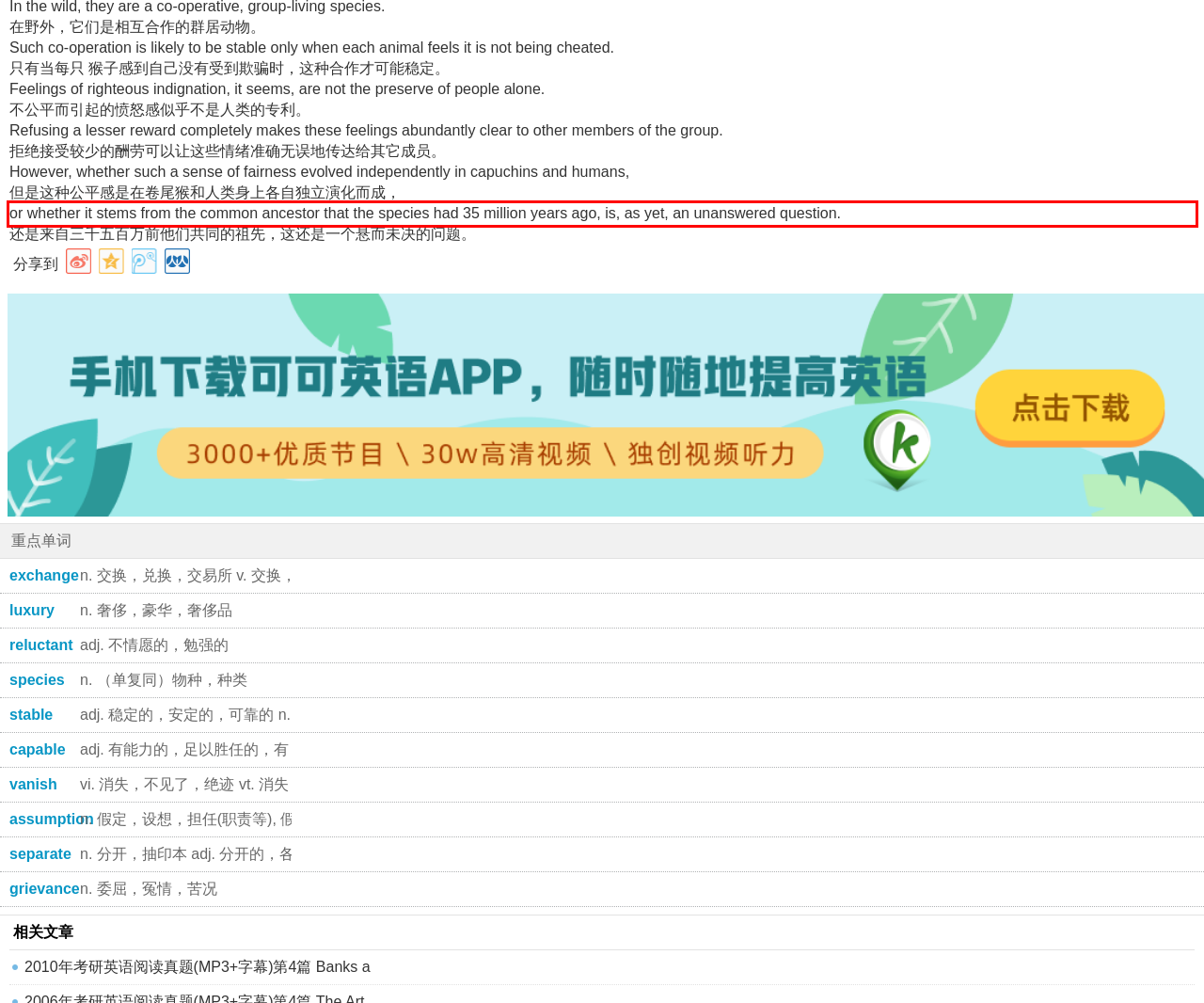The screenshot provided shows a webpage with a red bounding box. Apply OCR to the text within this red bounding box and provide the extracted content.

or whether it stems from the common ancestor that the species had 35 million years ago, is, as yet, an unanswered question.